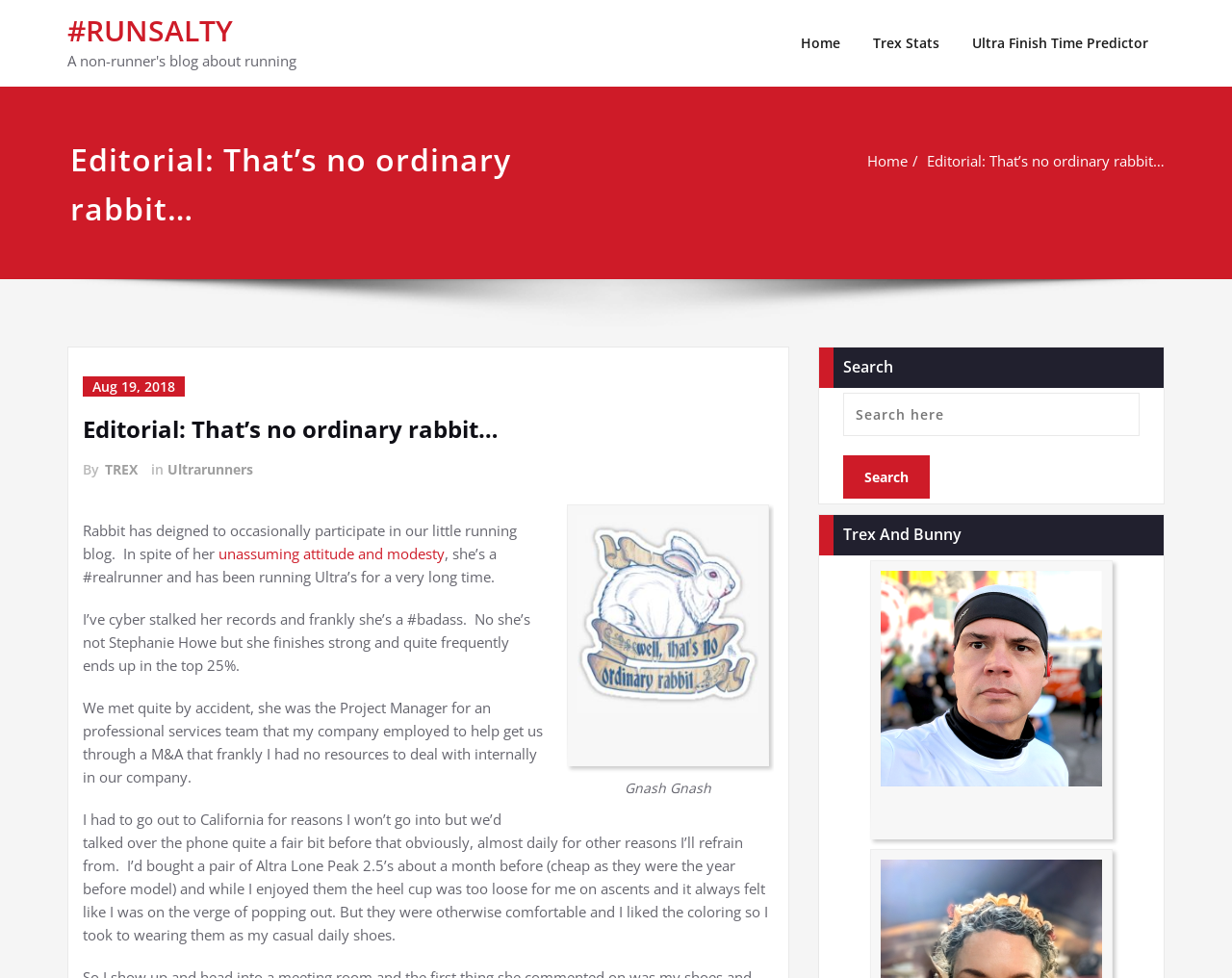Using the webpage screenshot and the element description Editorial: That’s no ordinary rabbit…, determine the bounding box coordinates. Specify the coordinates in the format (top-left x, top-left y, bottom-right x, bottom-right y) with values ranging from 0 to 1.

[0.752, 0.155, 0.945, 0.174]